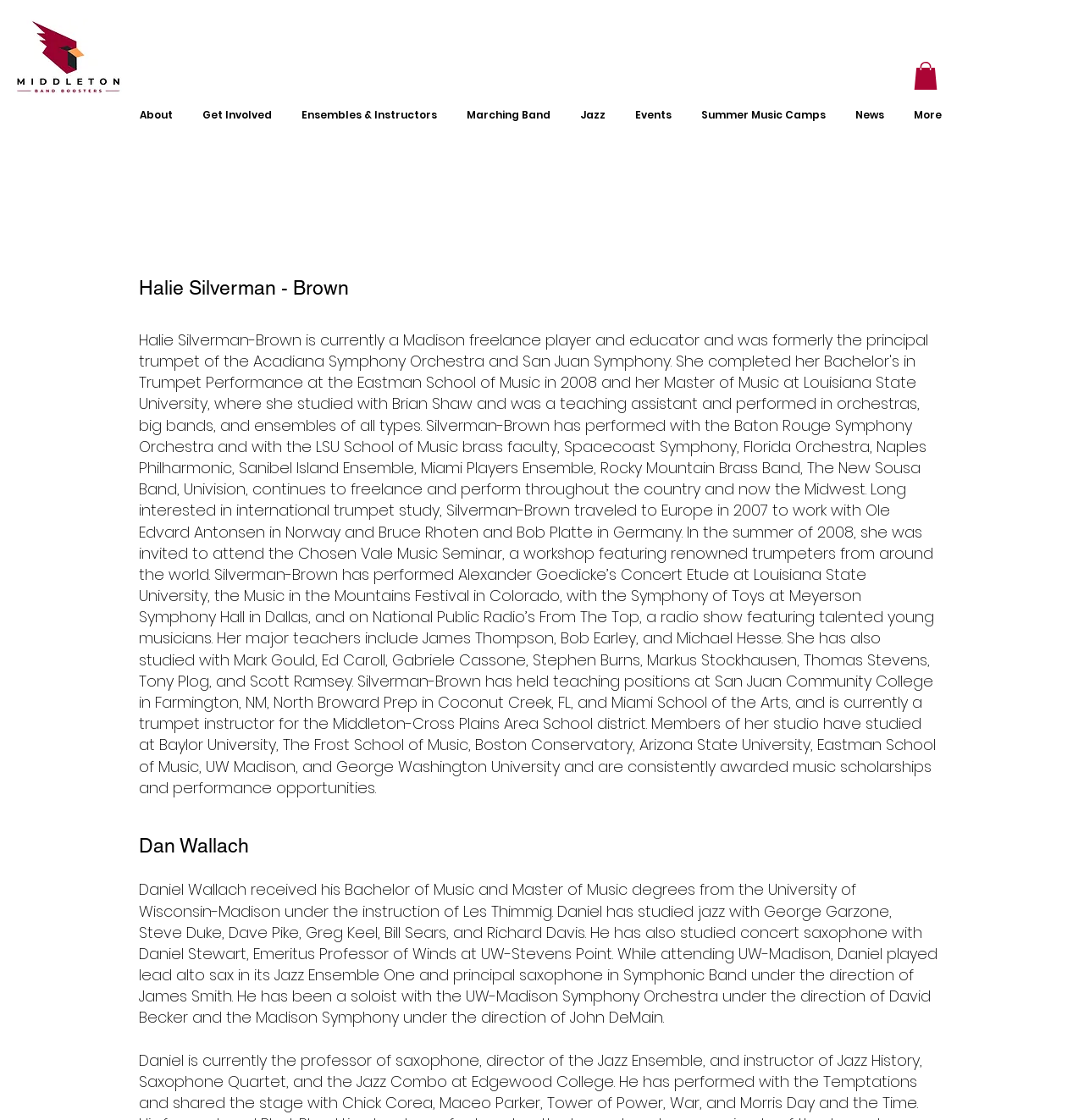Answer the question below in one word or phrase:
What is the name of the instructor who received his Bachelor of Music and Master of Music degrees from the University of Wisconsin-Madison?

Daniel Wallach